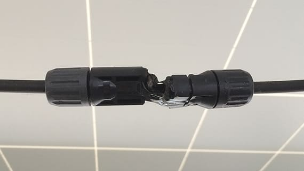Give an elaborate caption for the image.

The image depicts a close-up view of a damaged electrical connector, typically used in solar power installations. The connector is black and shows visible signs of wear and tear, including cracks and misalignment, which could indicate improper attachment or a loose connection. This type of damage can lead to significant operational issues, including a risk of short-circuiting and potential electrical failures. Regular maintenance checks are crucial for identifying such issues early, ensuring the reliability and efficiency of power generation systems. This image emphasizes the importance of periodic inspections to prevent serious malfunctions in solar energy setups.